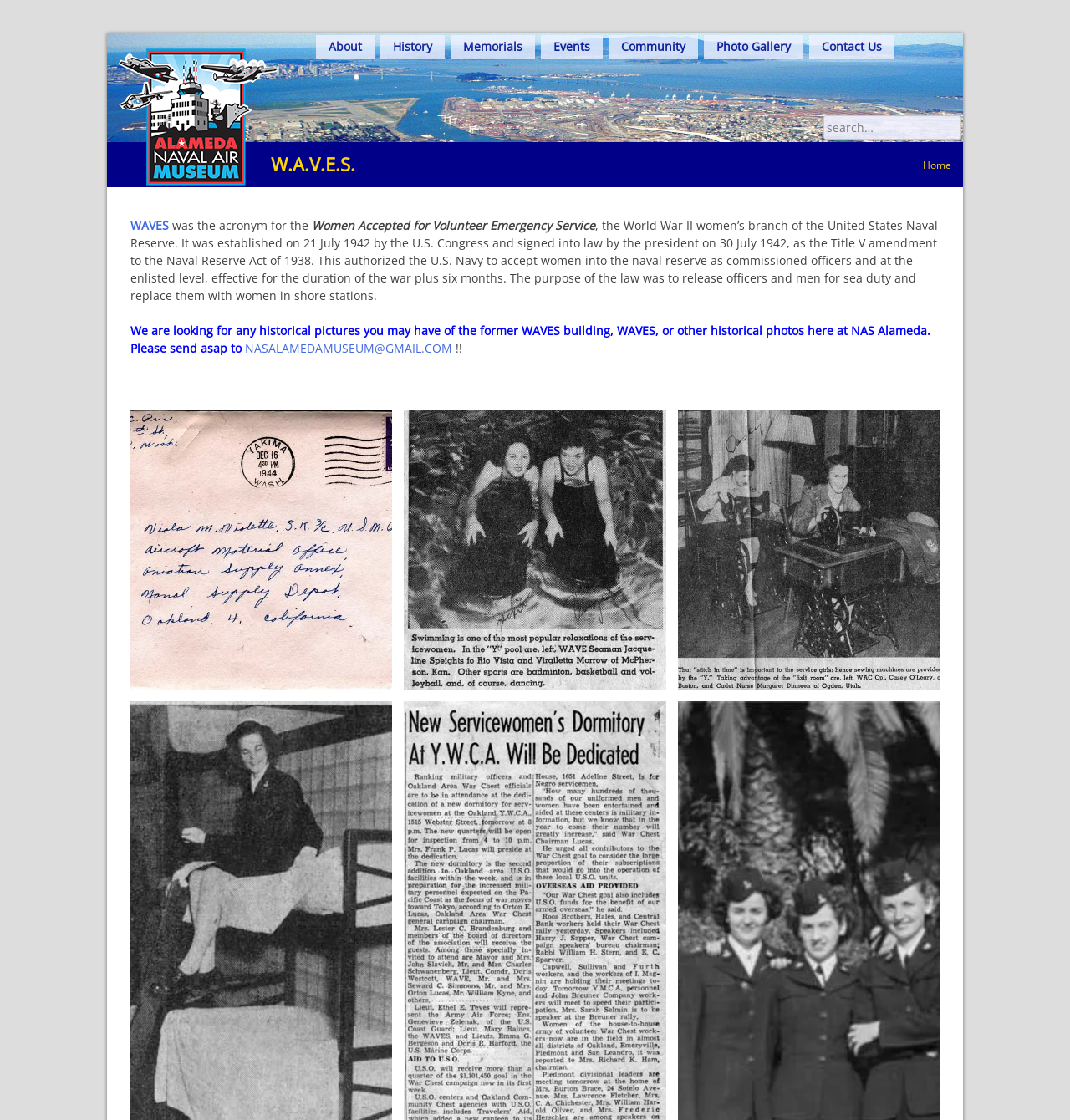Illustrate the webpage's structure and main components comprehensively.

The webpage is about WAVES, which stands for Women Accepted for Volunteer Emergency Service, the World War II women's branch of the United States Naval Reserve. 

At the top left, there is a "Skip to content" link. Next to it, there is an empty link. A navigation menu follows, consisting of links to "About", "History", "Memorials", "Events", "Community", "Photo Gallery", and "Contact Us". 

On the right side of the navigation menu, there is a search bar with a label "Search for:". 

Below the navigation menu, there is a header section with a title "W.A.V.E.S. Home" and a link to "Home" on the right side. 

The main content area has a brief introduction to WAVES, explaining its acronym and purpose. There is a paragraph of text describing the history of WAVES, including its establishment and purpose during World War II. 

Below the introductory text, there is a call to action, asking for historical pictures of the former WAVES building or other historical photos. An email address, NASALAMEDAMUSEUM@GMAIL.COM, is provided for sending the pictures. 

The webpage also features three figures, likely images, arranged horizontally below the call to action.